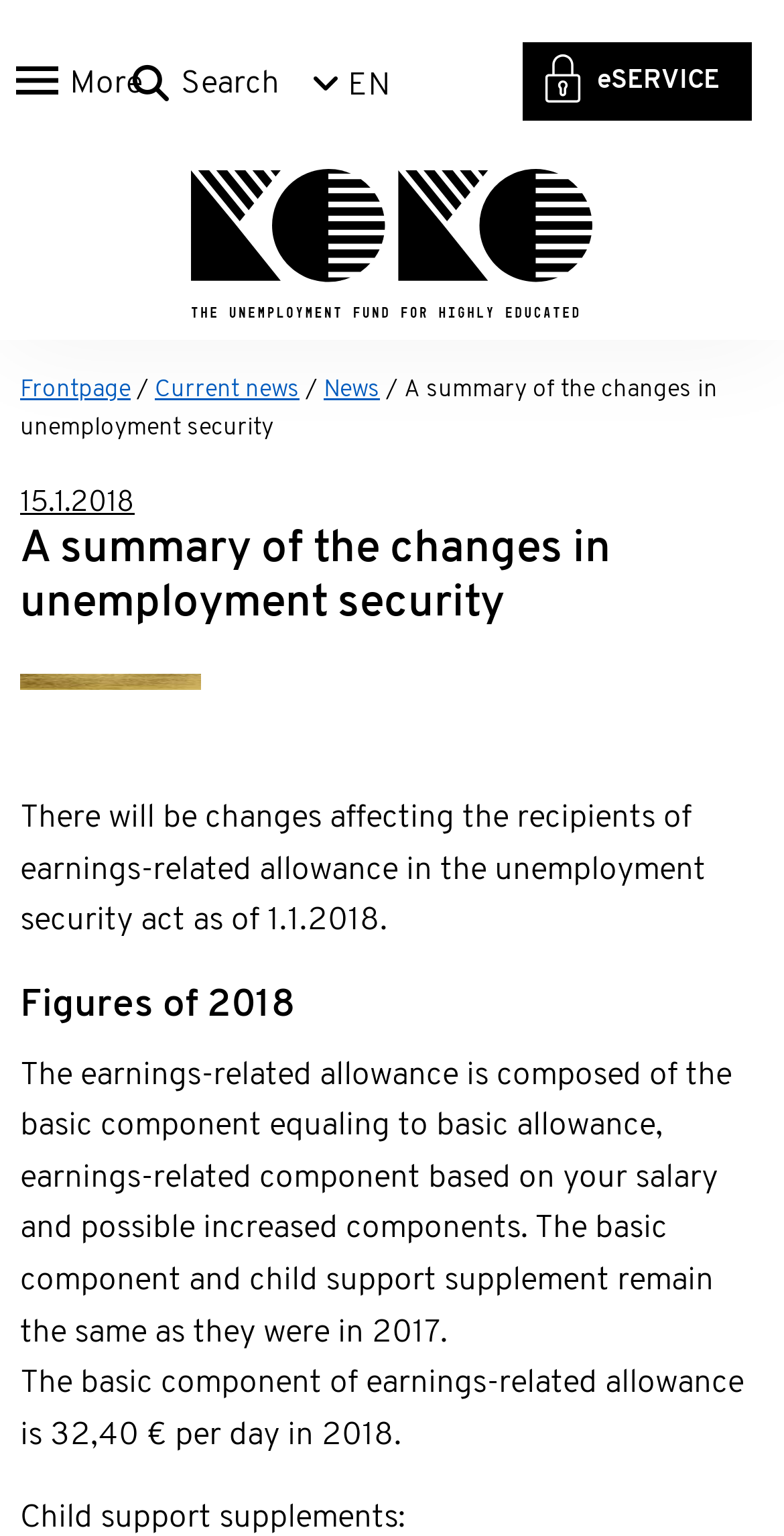What language is currently selected?
Please analyze the image and answer the question with as much detail as possible.

The currently selected language can be determined by looking at the language menu button, which displays the abbreviation 'EN' indicating that English is the currently selected language.